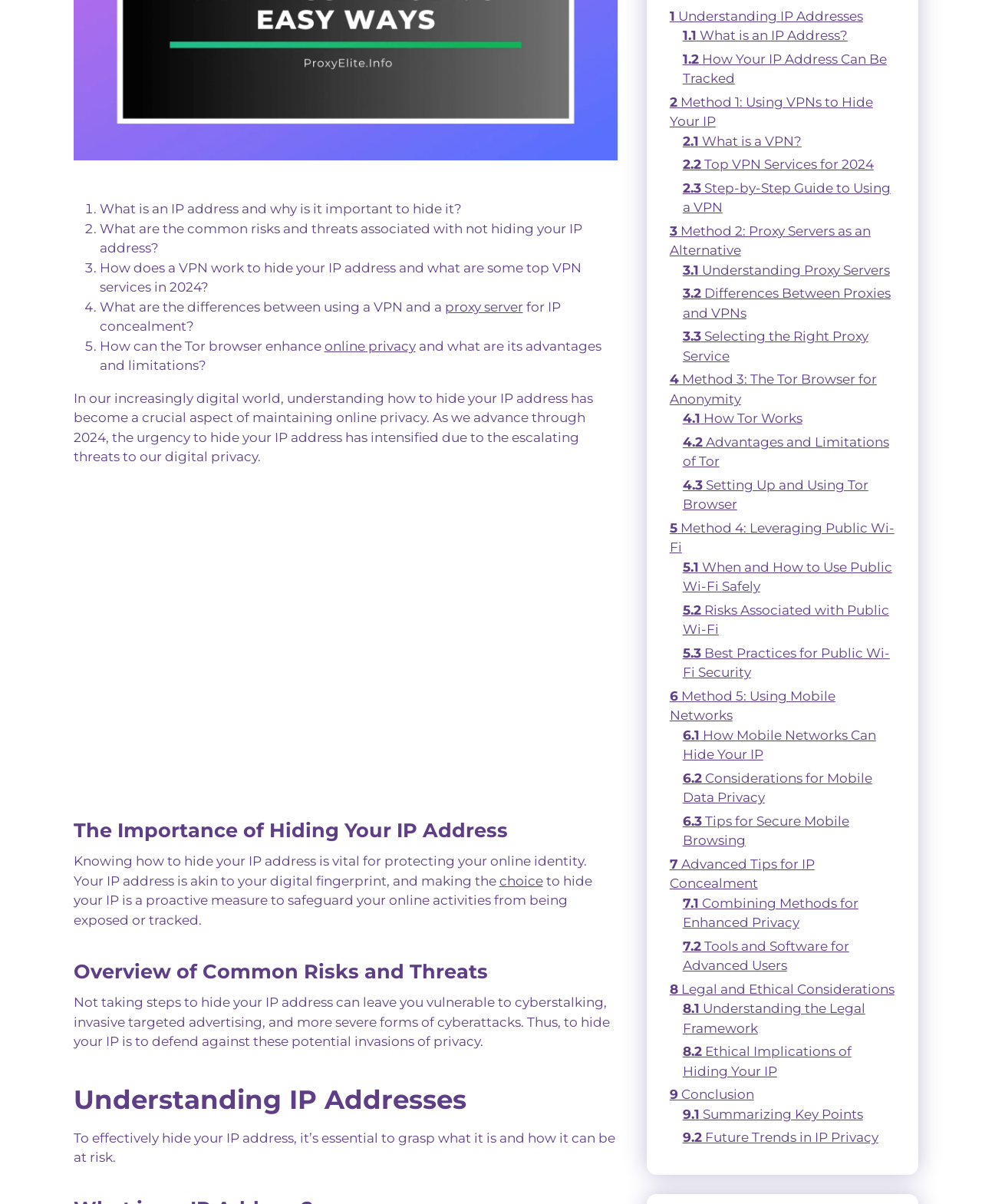Please answer the following question using a single word or phrase: 
What is the difference between using a VPN and a proxy server?

Differences in functionality